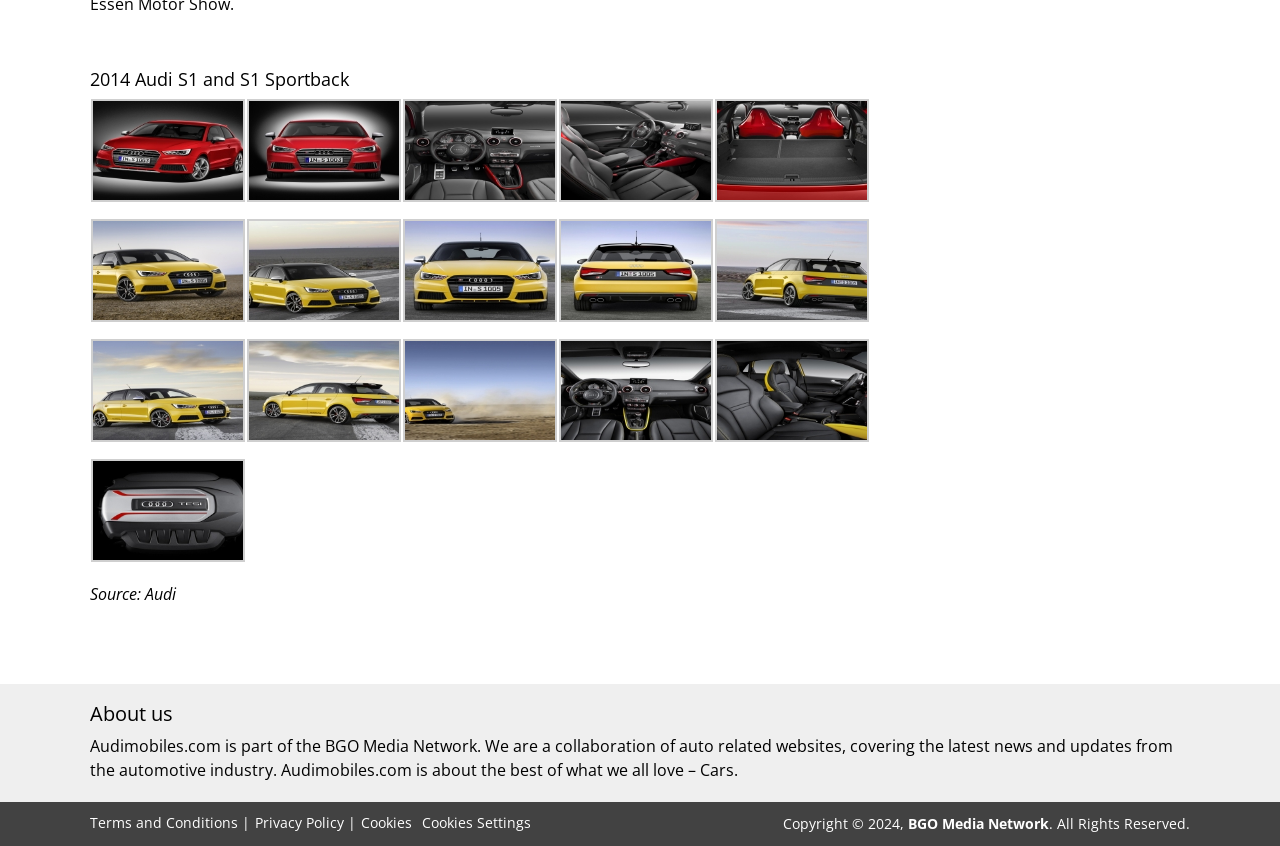Respond to the question below with a single word or phrase:
How many images are there on the webpage?

24